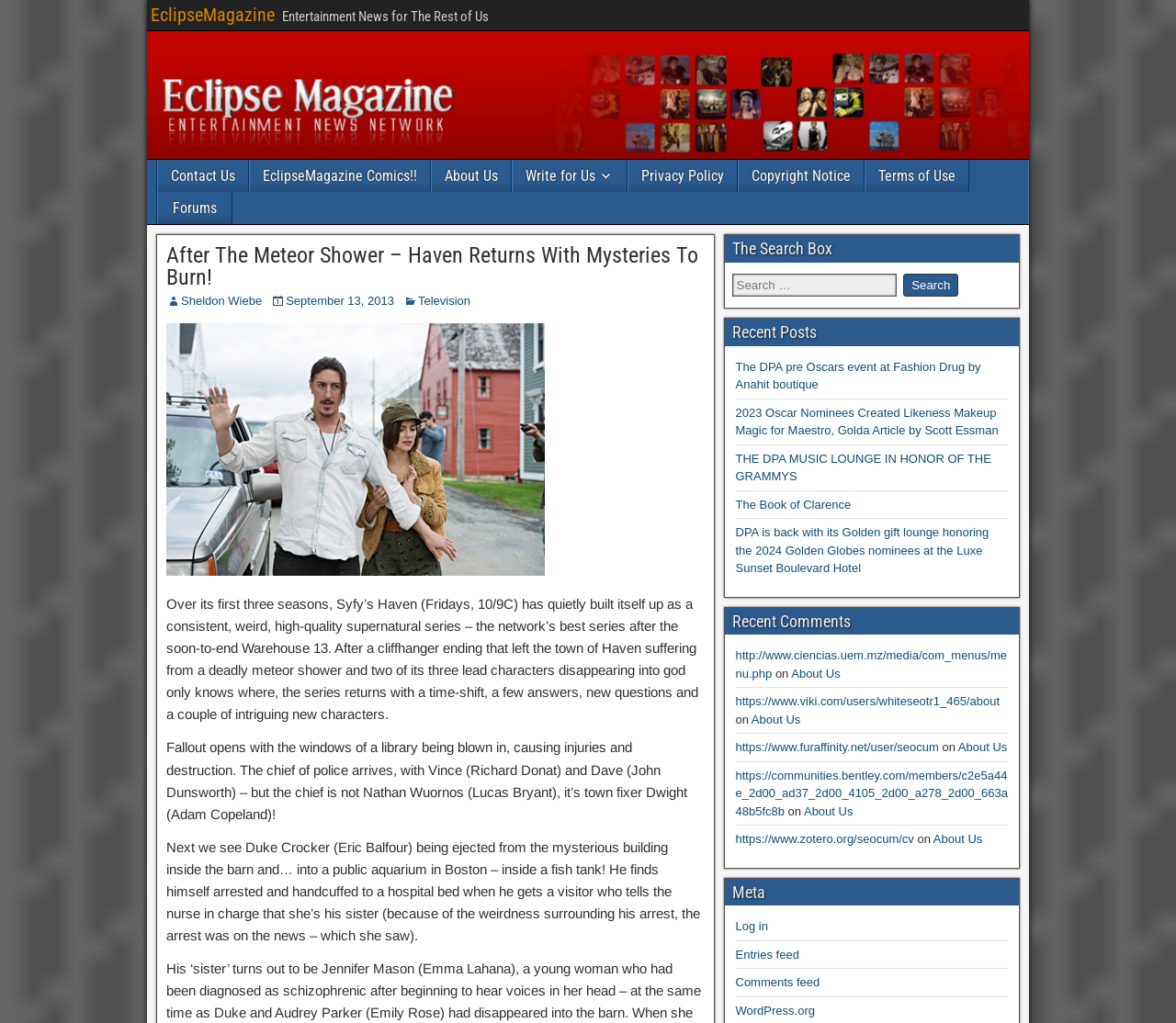Can you provide the bounding box coordinates for the element that should be clicked to implement the instruction: "Click on the EclipseMagazine link"?

[0.128, 0.004, 0.234, 0.025]